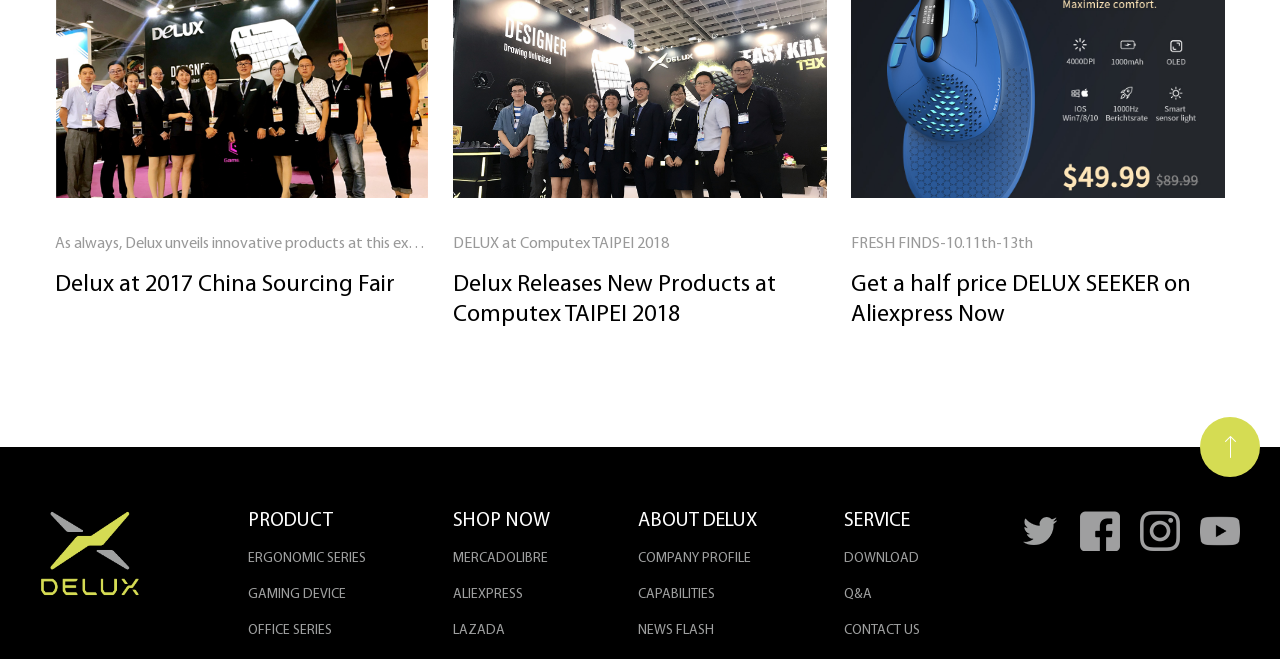Locate the bounding box of the UI element based on this description: "alt="Delux Technology Co., Ltd"". Provide four float numbers between 0 and 1 as [left, top, right, bottom].

[0.031, 0.775, 0.109, 0.904]